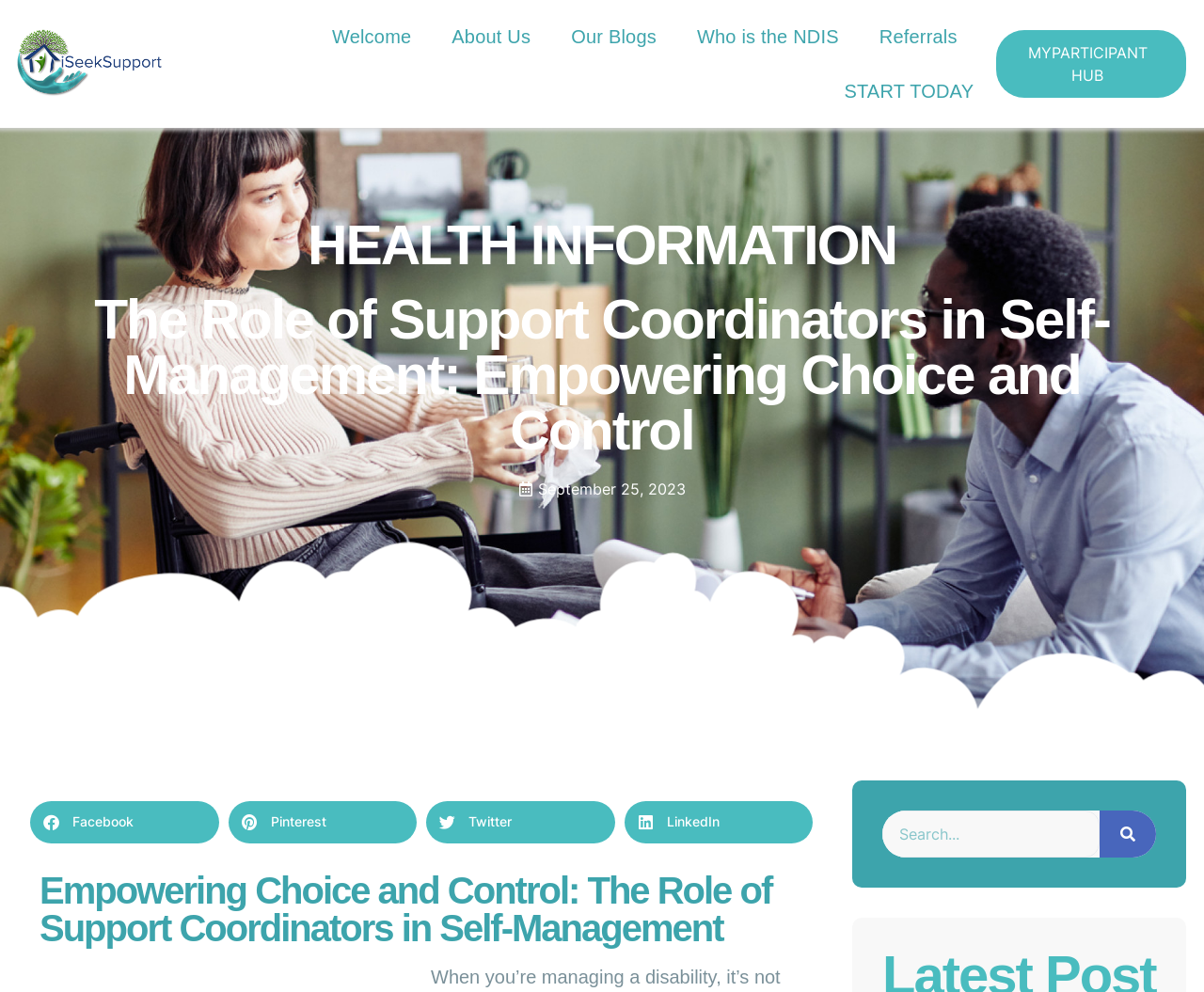Produce a meticulous description of the webpage.

The webpage is about the role of support coordinators in empowering individuals to take control of their NDIS plans and budgets. At the top, there is a navigation menu with six links: "Welcome", "About Us", "Our Blogs", "Who is the NDIS", "Referrals", and "START TODAY", which are evenly spaced and aligned horizontally. To the right of the navigation menu, there is a link "MYPARTICIPANT HUB".

Below the navigation menu, there are two headings: "HEALTH INFORMATION" and "The Role of Support Coordinators in Self-Management: Empowering Choice and Control". The first heading has a link with the same text below it. The second heading is the title of the webpage.

On the right side of the webpage, there is a link "September 25, 2023" with a time element next to it. Below this, there are four social media sharing buttons: "Share on facebook", "Share on pinterest", "Share on twitter", and "Share on linkedin", each with a corresponding icon and text.

At the bottom of the webpage, there is a heading "Empowering Choice and Control: The Role of Support Coordinators in Self-Management" and a search bar with a search button.